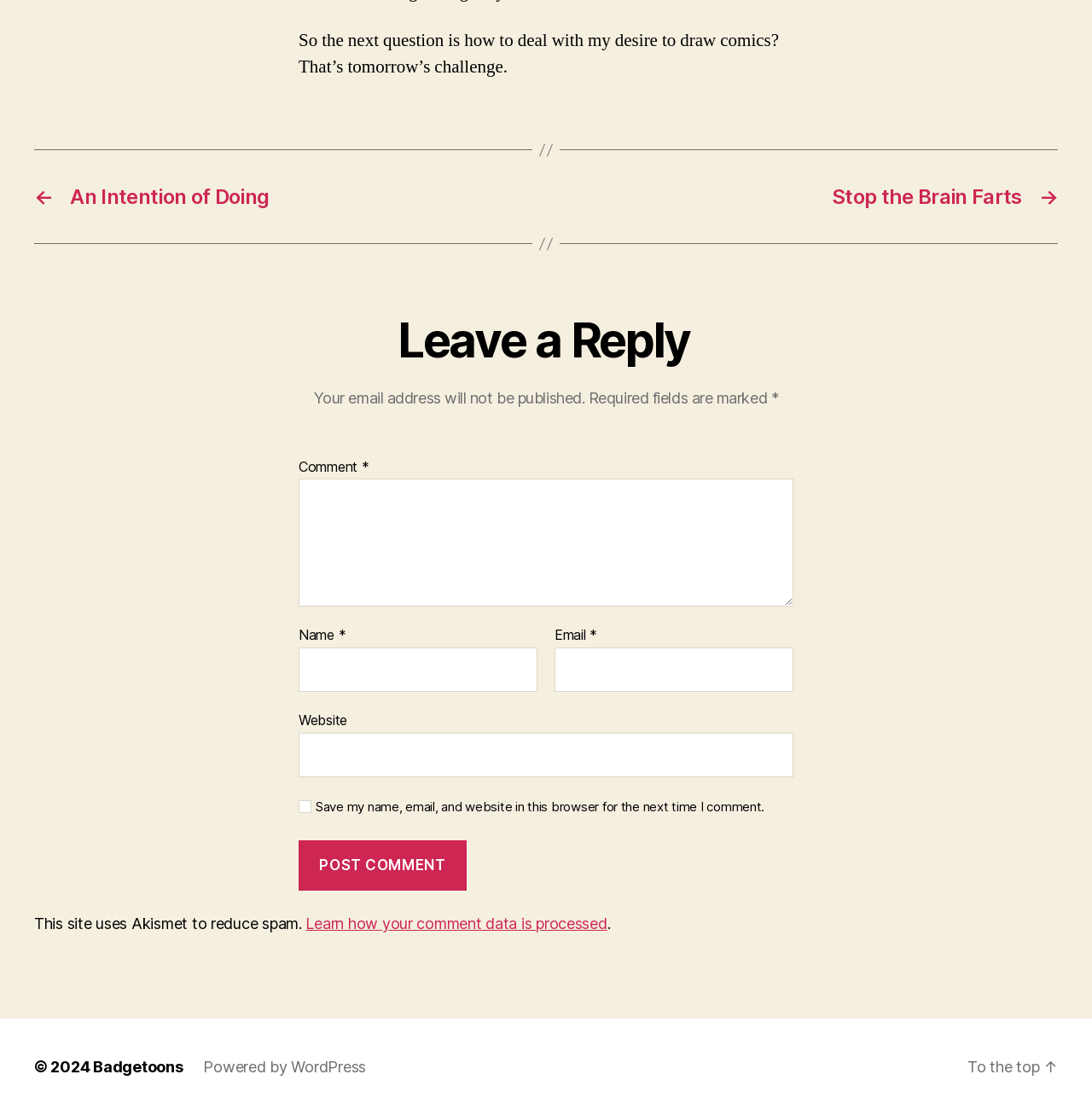What is the required information to leave a reply?
Refer to the image and provide a concise answer in one word or phrase.

Name, Email, Comment